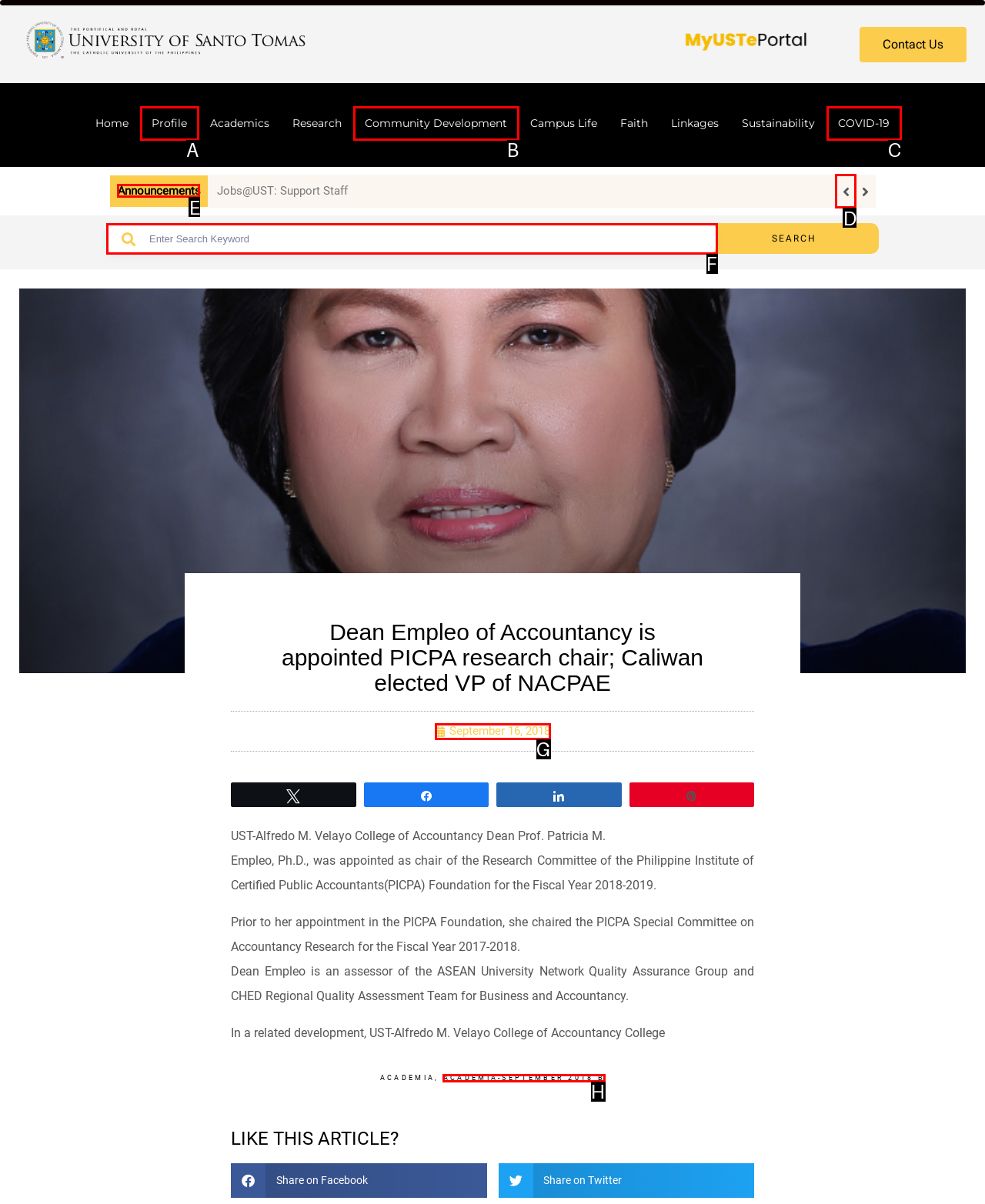What option should I click on to execute the task: View the 'Announcements'? Give the letter from the available choices.

E